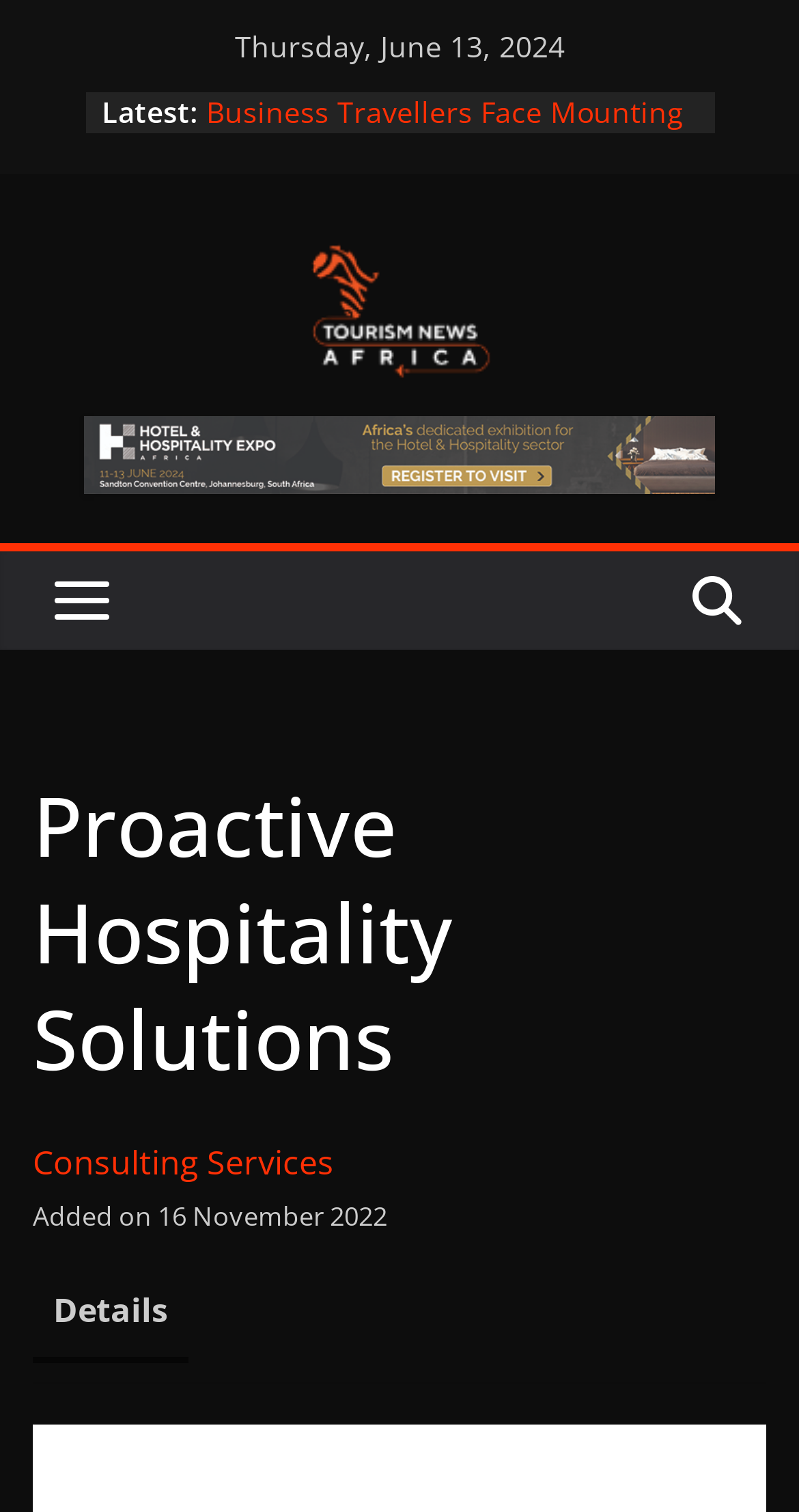Give an extensive and precise description of the webpage.

The webpage is titled "Proactive Hospitality Solutions – Tourism News Africa" and appears to be a consulting services webpage focused on tourism news. At the top, there is a date displayed as "Thursday, June 13, 2024". Below the date, there is a section labeled "Latest:" with a list of five news articles, each preceded by a bullet point. The articles are titled "Seychelles Tourism Minister advocates for regenerative tourism at the SIDS4 Conference", "Business Travellers Face Mounting Risks in Turbulent Times", "Meet Muse Restaurant’s Allan & Simoné Bezuidenhout", "The “Taylor Swift Effect”: Navigating the Concert Craze", and "It’s Fiesta Time at The Mzansi Food & Drink Show".

To the right of the news articles, there is a link to "Tourism News Africa" accompanied by an image. Below this link, there is a complementary section with a link and an image. Further down, there is a heading "Proactive Hospitality Solutions" spanning the width of the page. Below the heading, there is a link to "Consulting Services" on the left and a time section on the right, which displays the text "Added on 16 November 2022". At the bottom of the page, there is a link to "Details".